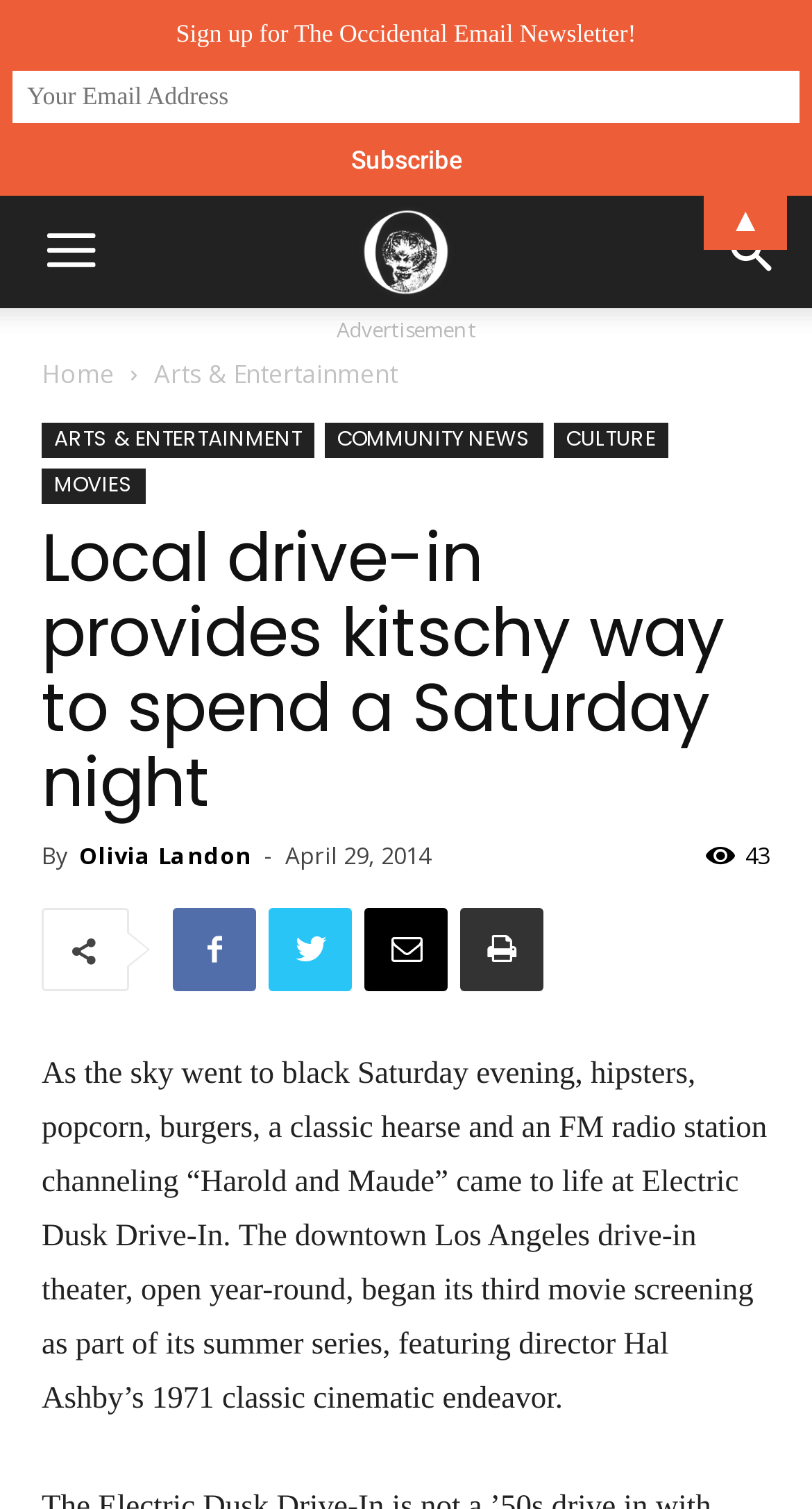Find the bounding box coordinates for the area you need to click to carry out the instruction: "Read the article about Electric Dusk Drive-In". The coordinates should be four float numbers between 0 and 1, indicated as [left, top, right, bottom].

[0.051, 0.701, 0.945, 0.831]